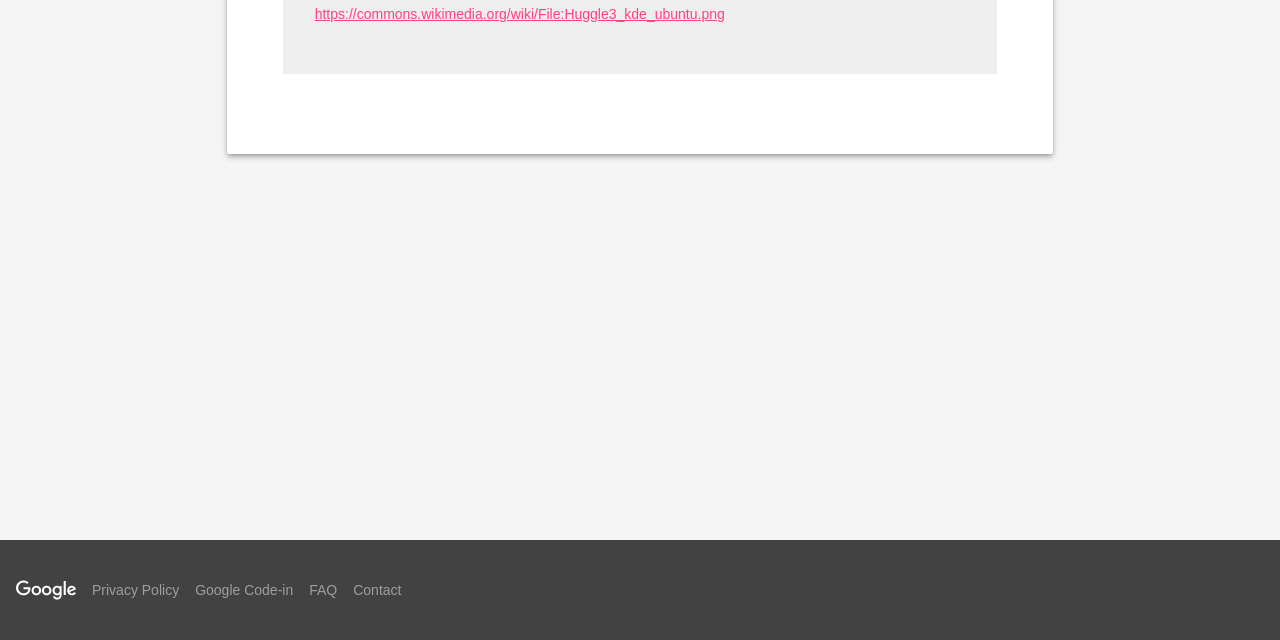Find the UI element described as: "Add A Comment" and predict its bounding box coordinates. Ensure the coordinates are four float numbers between 0 and 1, [left, top, right, bottom].

None